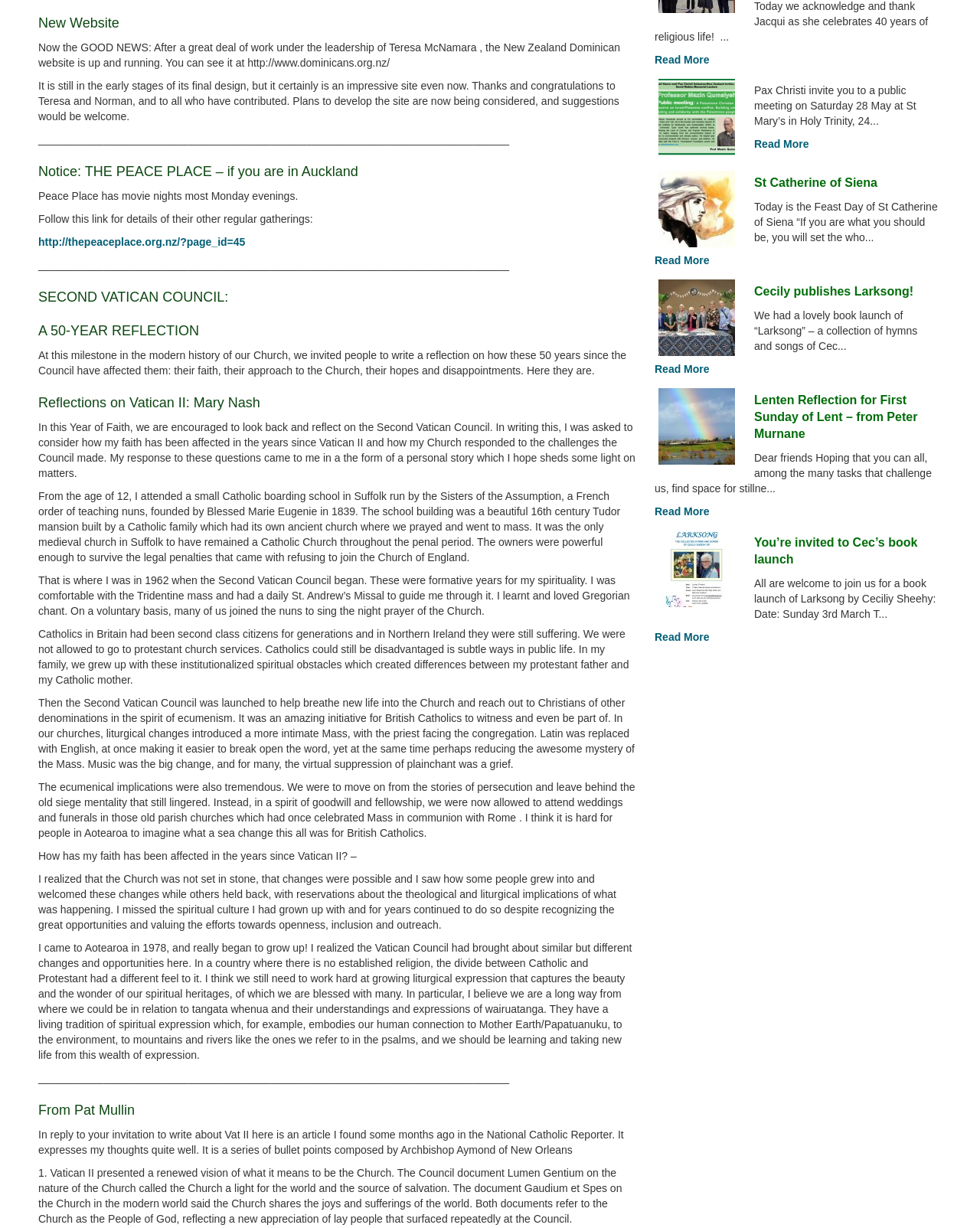Using the description: "http://thepeaceplace.org.nz/?page_id=45", determine the UI element's bounding box coordinates. Ensure the coordinates are in the format of four float numbers between 0 and 1, i.e., [left, top, right, bottom].

[0.039, 0.192, 0.25, 0.202]